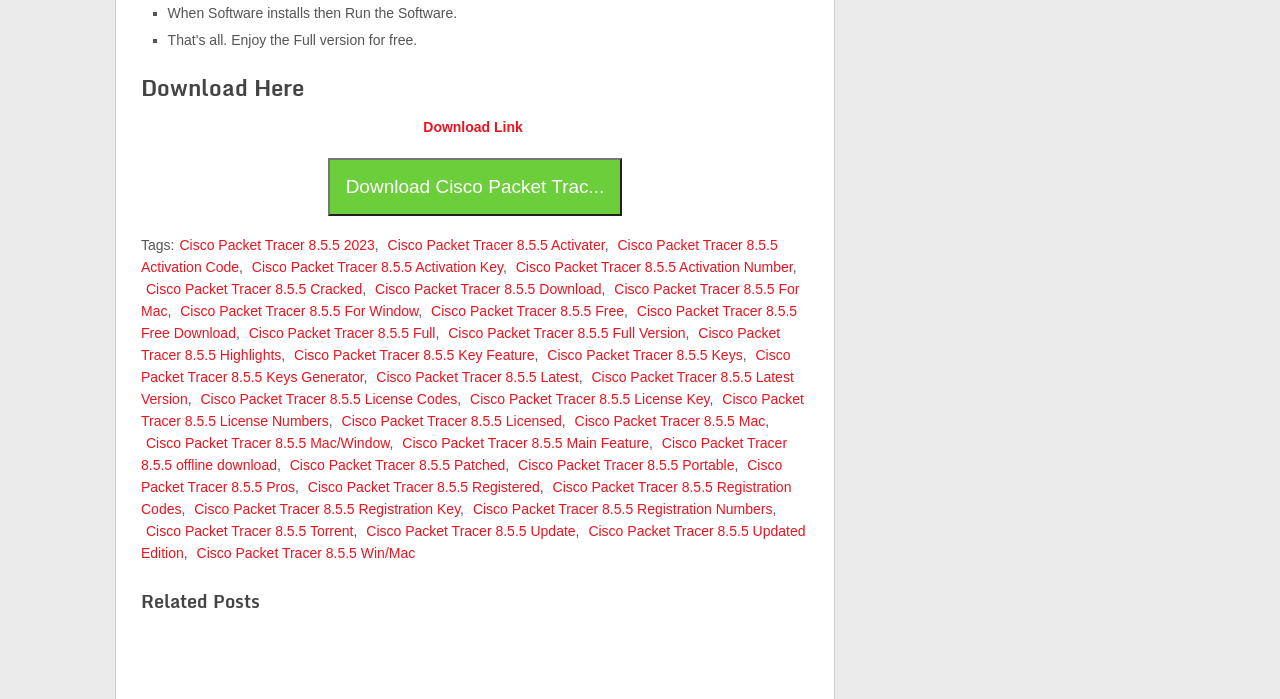Please specify the bounding box coordinates in the format (top-left x, top-left y, bottom-right x, bottom-right y), with values ranging from 0 to 1. Identify the bounding box for the UI component described as follows: Download Link

[0.331, 0.17, 0.411, 0.193]